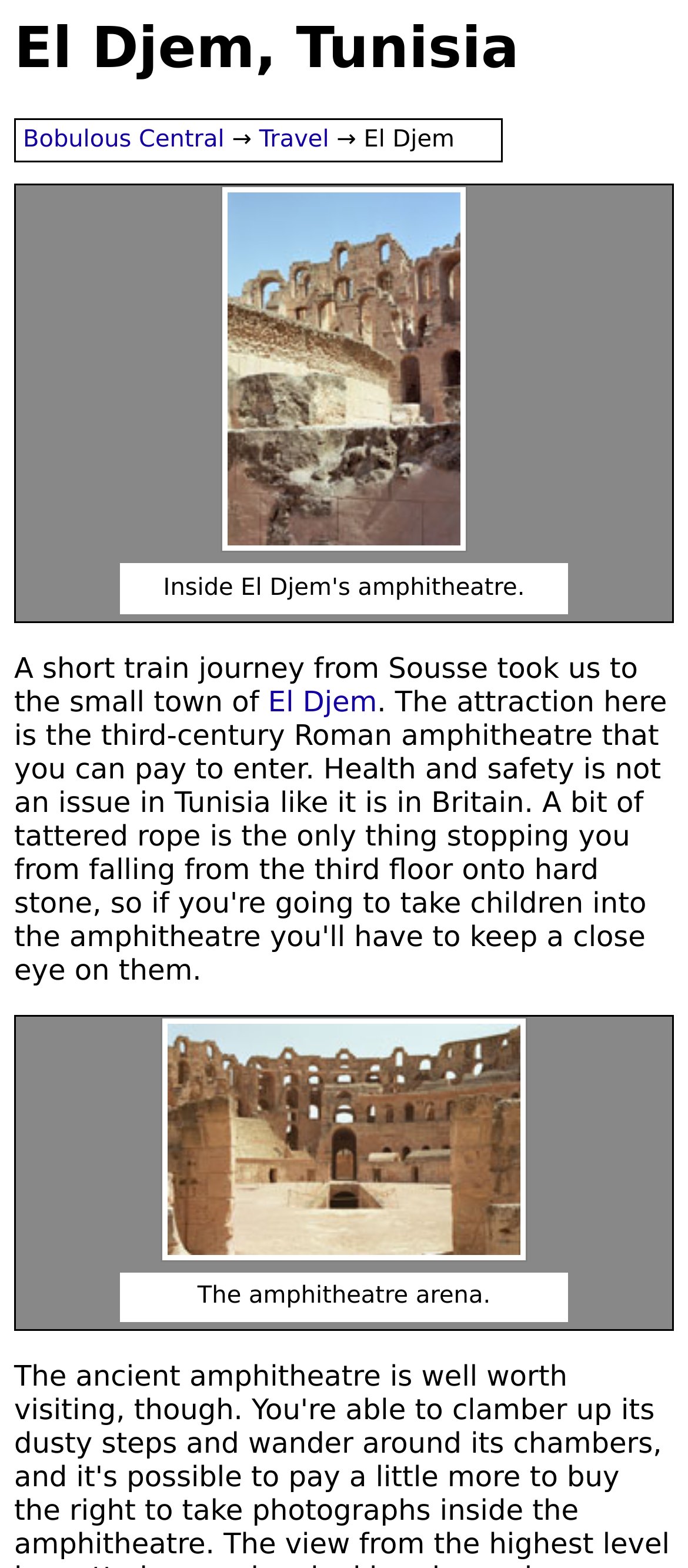Determine the bounding box for the HTML element described here: "Teaching". The coordinates should be given as [left, top, right, bottom] with each number being a float between 0 and 1.

None